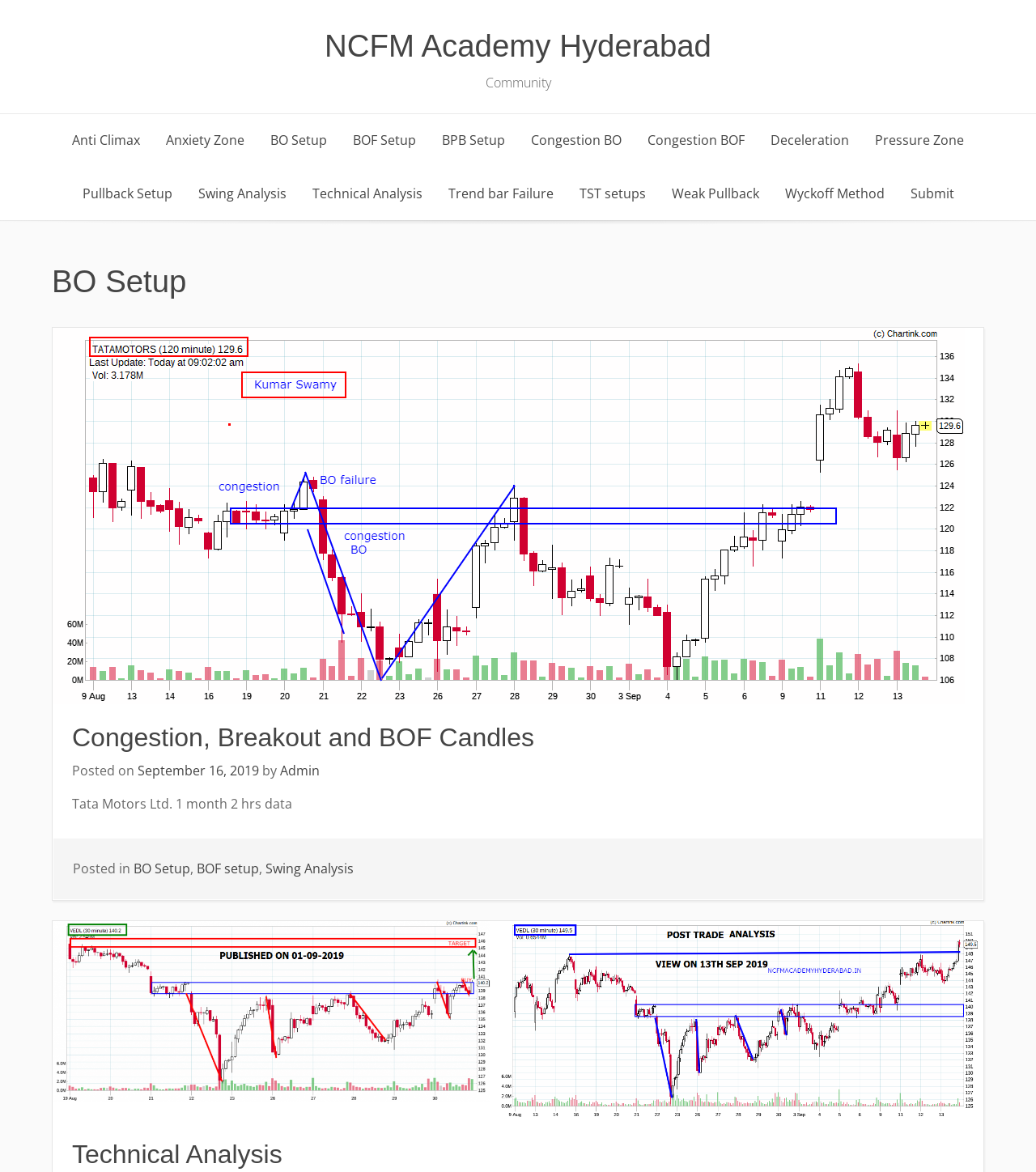Identify the bounding box coordinates of the clickable region to carry out the given instruction: "View the 'TECHNICAL ANALYSIS Training COURSE Ameerpet' image".

[0.051, 0.28, 0.931, 0.601]